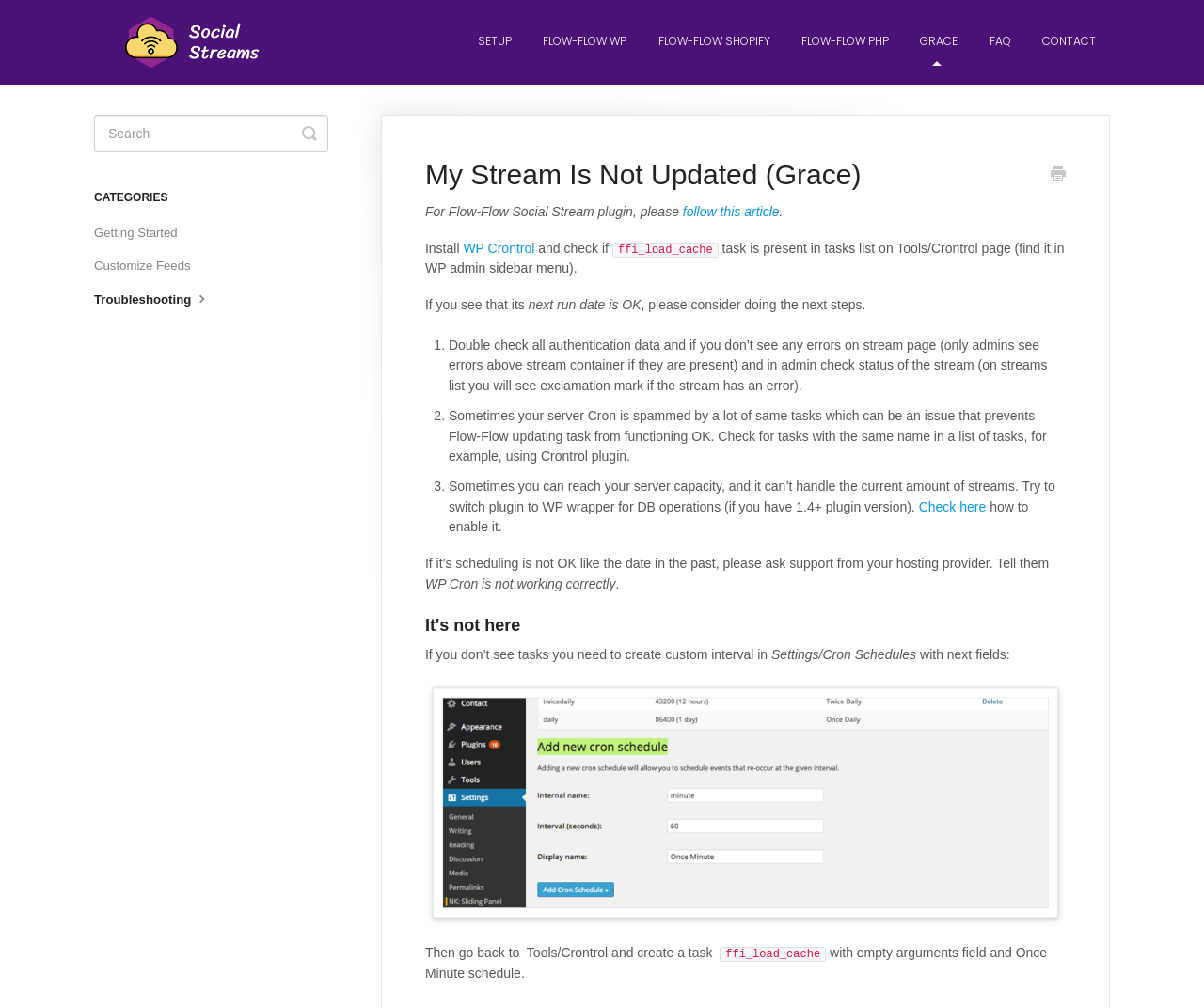Offer a thorough description of the webpage.

This webpage is a knowledge base article titled "My Stream Is Not Updated (Grace)" from Social Streams Knowledge Base. At the top, there is a logo and a link to the knowledge base homepage. Below the title, there are several navigation links, including "SETUP", "FLOW-FLOW WP", "FLOW-FLOW SHOPIFY", "FLOW-FLOW PHP", "GRACE", "FAQ", and "CONTACT".

The main content of the article is divided into several sections. The first section provides a solution for users of the Flow-Flow Social Stream plugin, instructing them to follow a specific article and check if a certain task is present in their WP Crontrol tasks list. The text is accompanied by a link to "WP Crontrol" and another link to "follow this article".

The next section is a list of steps to troubleshoot issues with the stream not updating. The list consists of three items, each with a numbered marker. The first step is to double-check authentication data and stream status. The second step is to check for duplicate tasks in the Crontrol plugin. The third step is to switch the plugin to use a WP wrapper for database operations.

Below the list, there is a paragraph of text discussing issues with server capacity and scheduling. There is also a link to "Check here" for instructions on how to enable the WP wrapper.

The article continues with more troubleshooting steps, including checking the WP Cron scheduling and creating a custom interval in the Settings/Cron Schedules section. There is also a section with a heading "It's not here" that provides additional instructions for creating a task in the Tools/Crontrol section.

On the right side of the page, there is a search box with a toggle button and a list of categories, including "Getting Started", "Customize Feeds", and "Troubleshooting".